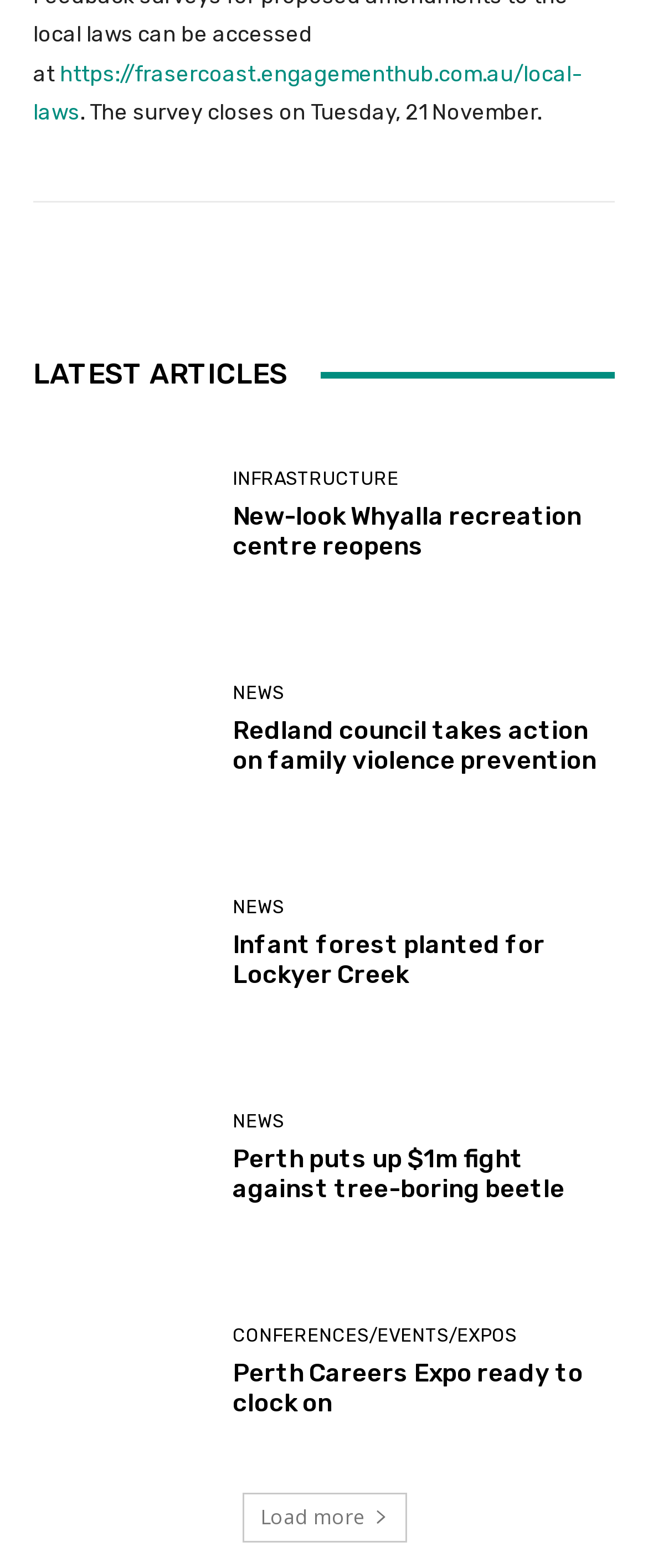How many news articles are displayed?
Could you give a comprehensive explanation in response to this question?

I counted the number of news article headings on the webpage, which are 'New-look Whyalla recreation centre reopens', 'Redland council takes action on family violence prevention', 'Infant forest planted for Lockyer Creek', 'Perth puts up $1m fight against tree-boring beetle', and 'Perth Careers Expo ready to clock on'. Therefore, there are 5 news articles displayed.